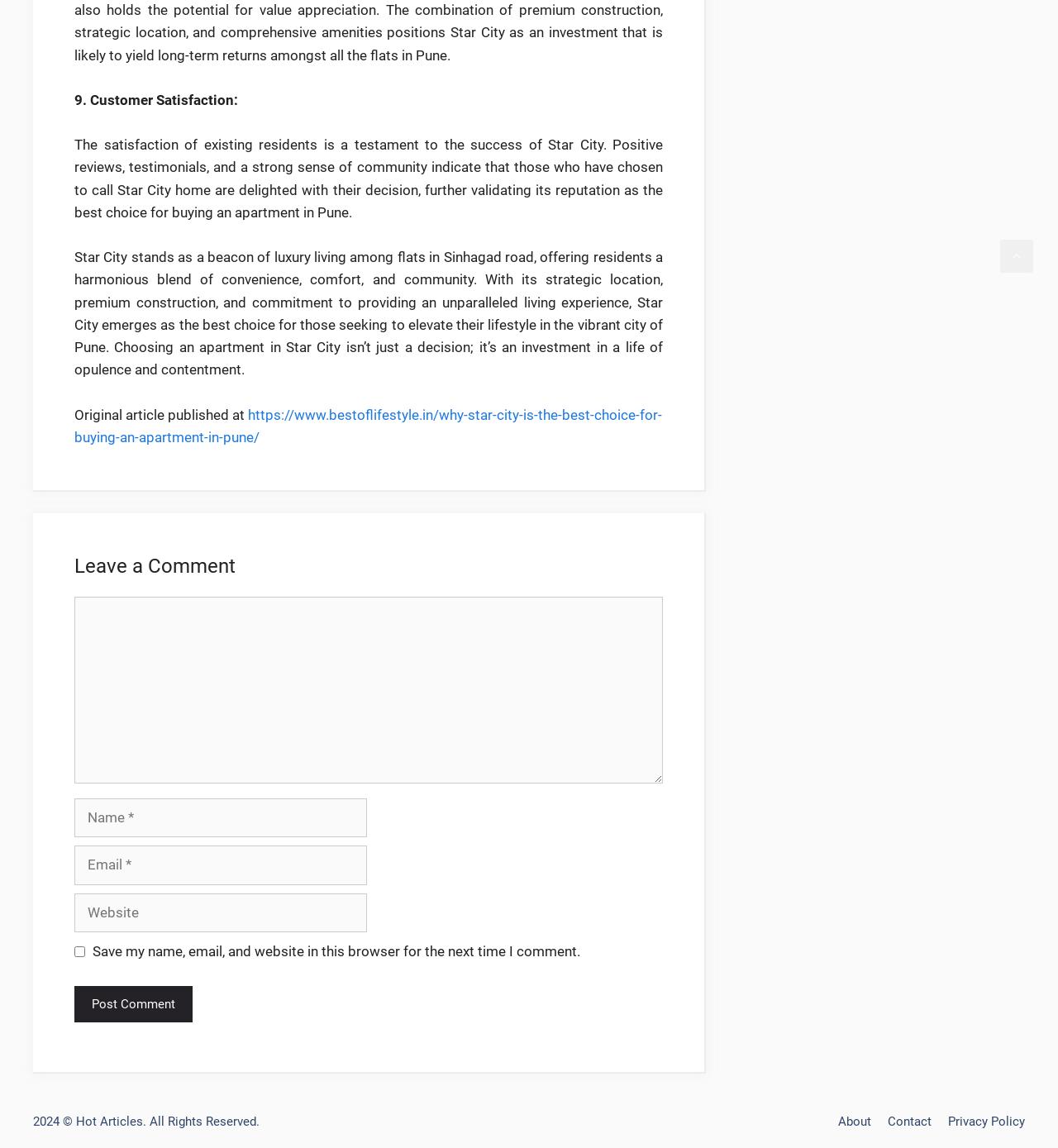Please identify the bounding box coordinates of the element on the webpage that should be clicked to follow this instruction: "Post your comment". The bounding box coordinates should be given as four float numbers between 0 and 1, formatted as [left, top, right, bottom].

[0.07, 0.859, 0.182, 0.891]